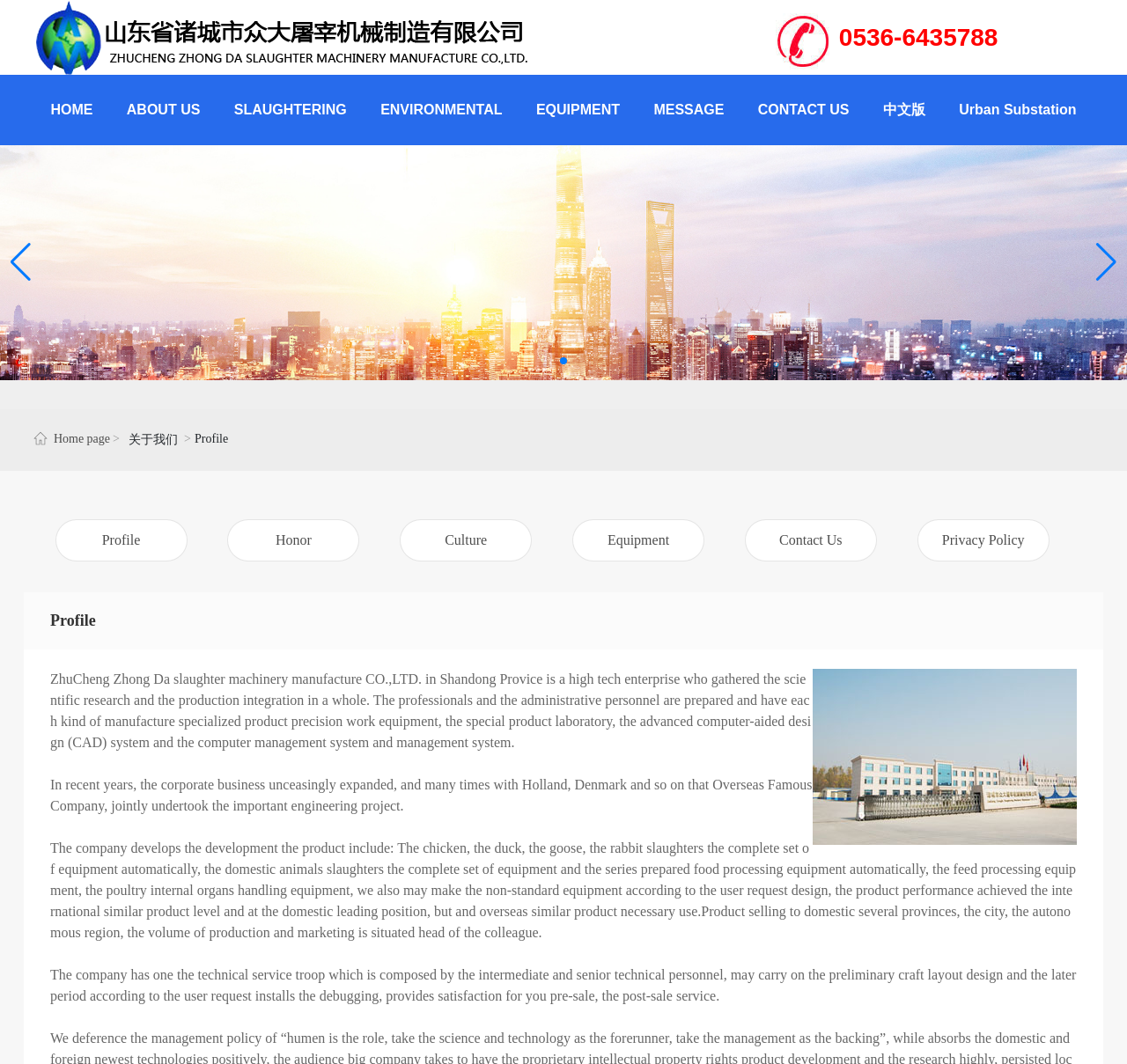What is the purpose of the technical service troop?
Please answer the question as detailed as possible based on the image.

I found this information by reading the text description of the company, which mentions that the technical service troop provides satisfaction for users before and after sales. This implies that the purpose of the technical service troop is to provide pre-sale and post-sale service.